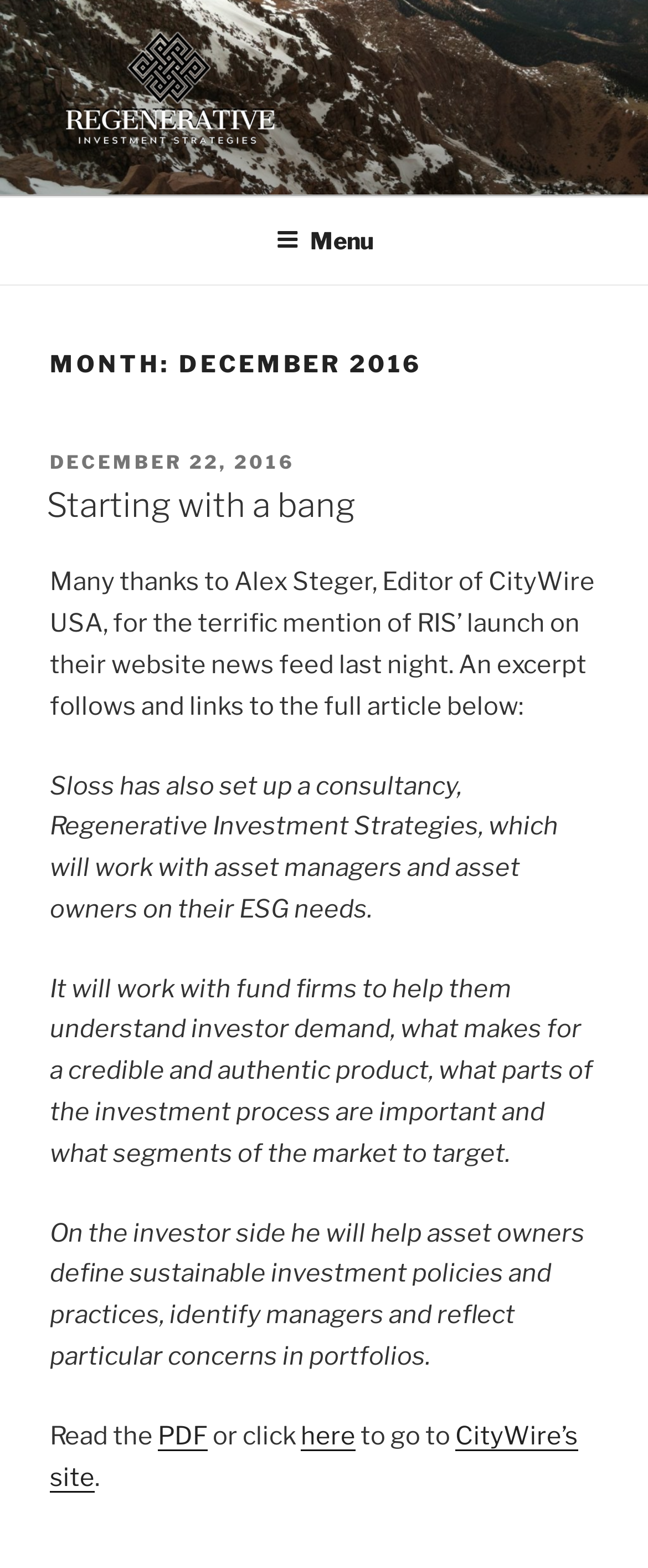What is the date of the article?
Offer a detailed and full explanation in response to the question.

The date of the article can be found in the text, where it is written as 'DECEMBER 22, 2016' in a link format. This date is likely the publication date of the article.